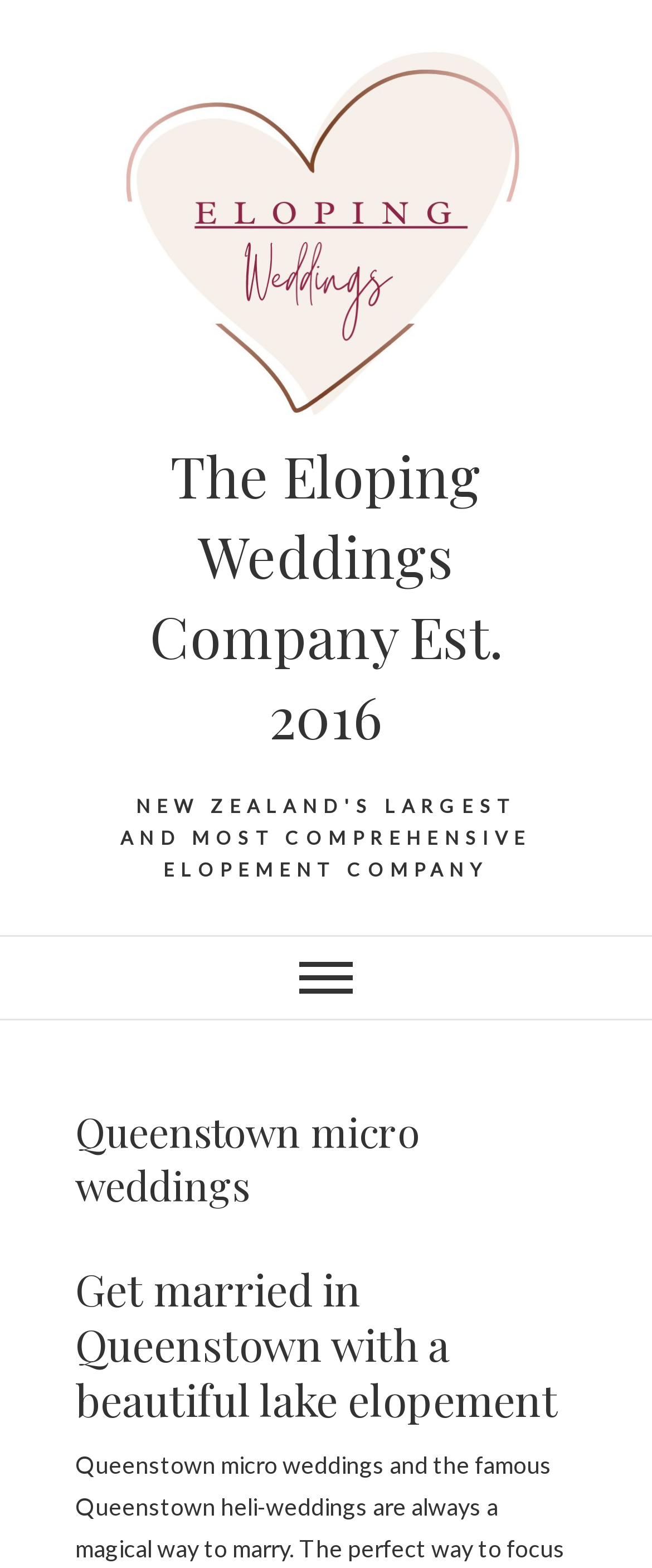Extract the primary header of the webpage and generate its text.

Queenstown micro weddings